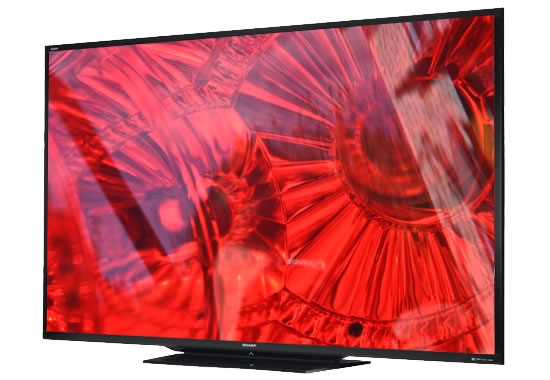Paint a vivid picture with your words by describing the image in detail.

The image features a stunning 90-inch Sharp AQUOS television displaying a vibrant red close-up, showcasing intricate details that highlight the screen’s impressive color accuracy and clarity. The sleek design of the TV, with its narrow bezel, enhances the immersive viewing experience, making it a stylish centerpiece for any modern living room. This television is designed to provide an exceptional visual experience, ideal for watching movies, gaming, or enjoying vivid images. The image captures the essence of advanced LCD technology, portraying how it transforms everyday viewing into an extraordinary event.